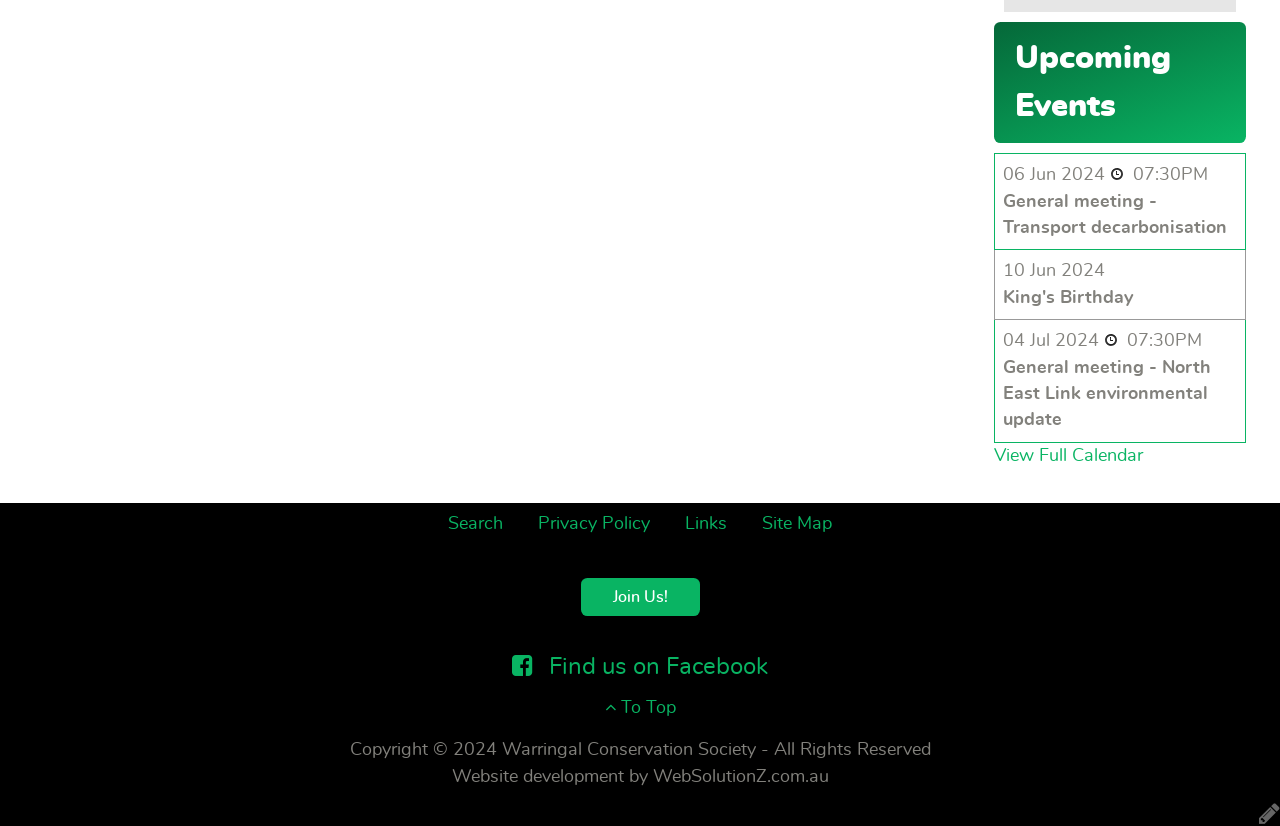Can you give a comprehensive explanation to the question given the content of the image?
What is the purpose of the 'To Top' link?

I inferred the purpose of the link by its icon, which is an upward arrow, and its position at the bottom of the page, suggesting that it is meant to help users quickly return to the top of the page.